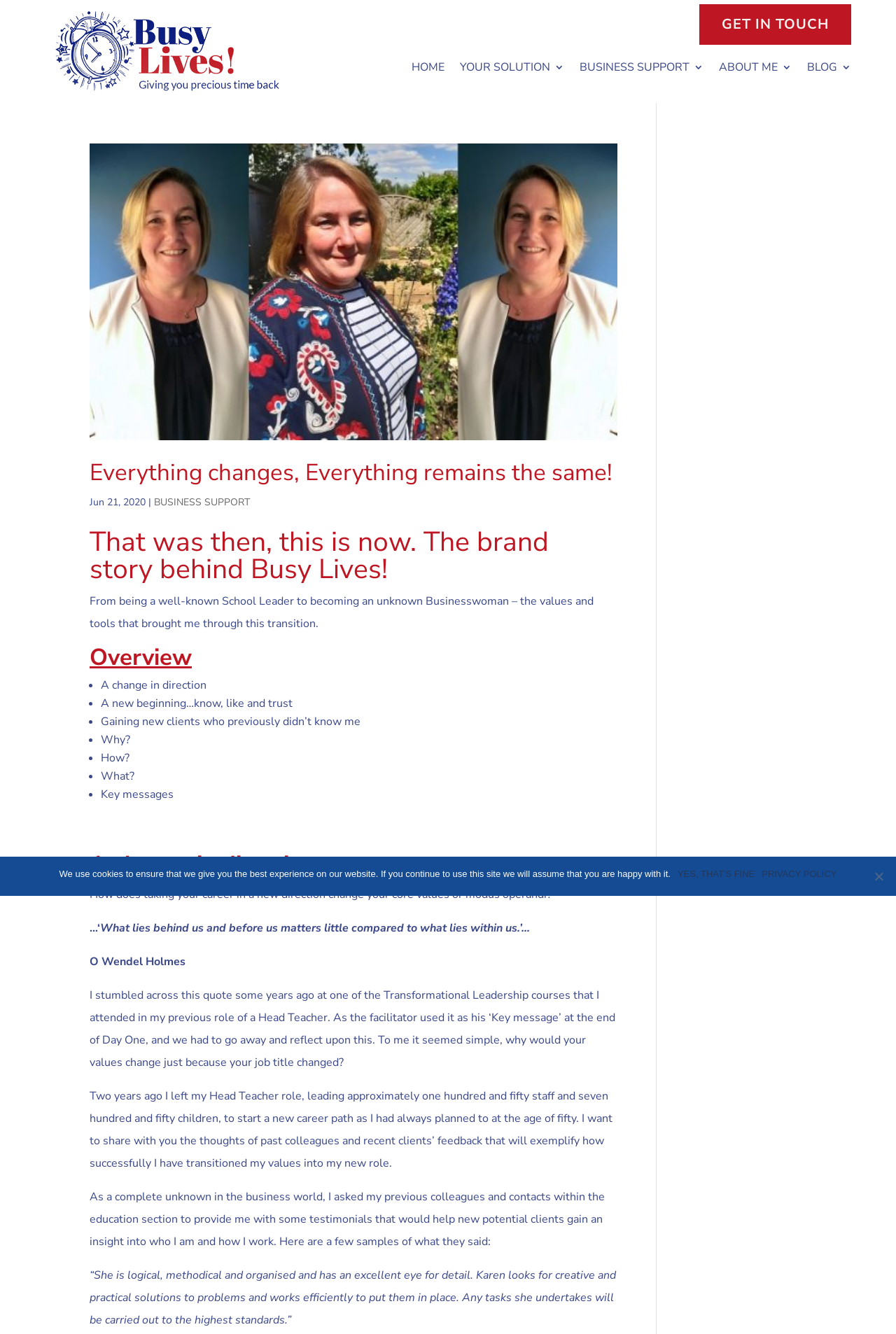Bounding box coordinates are specified in the format (top-left x, top-left y, bottom-right x, bottom-right y). All values are floating point numbers bounded between 0 and 1. Please provide the bounding box coordinate of the region this sentence describes: GET IN TOUCH

[0.78, 0.003, 0.95, 0.034]